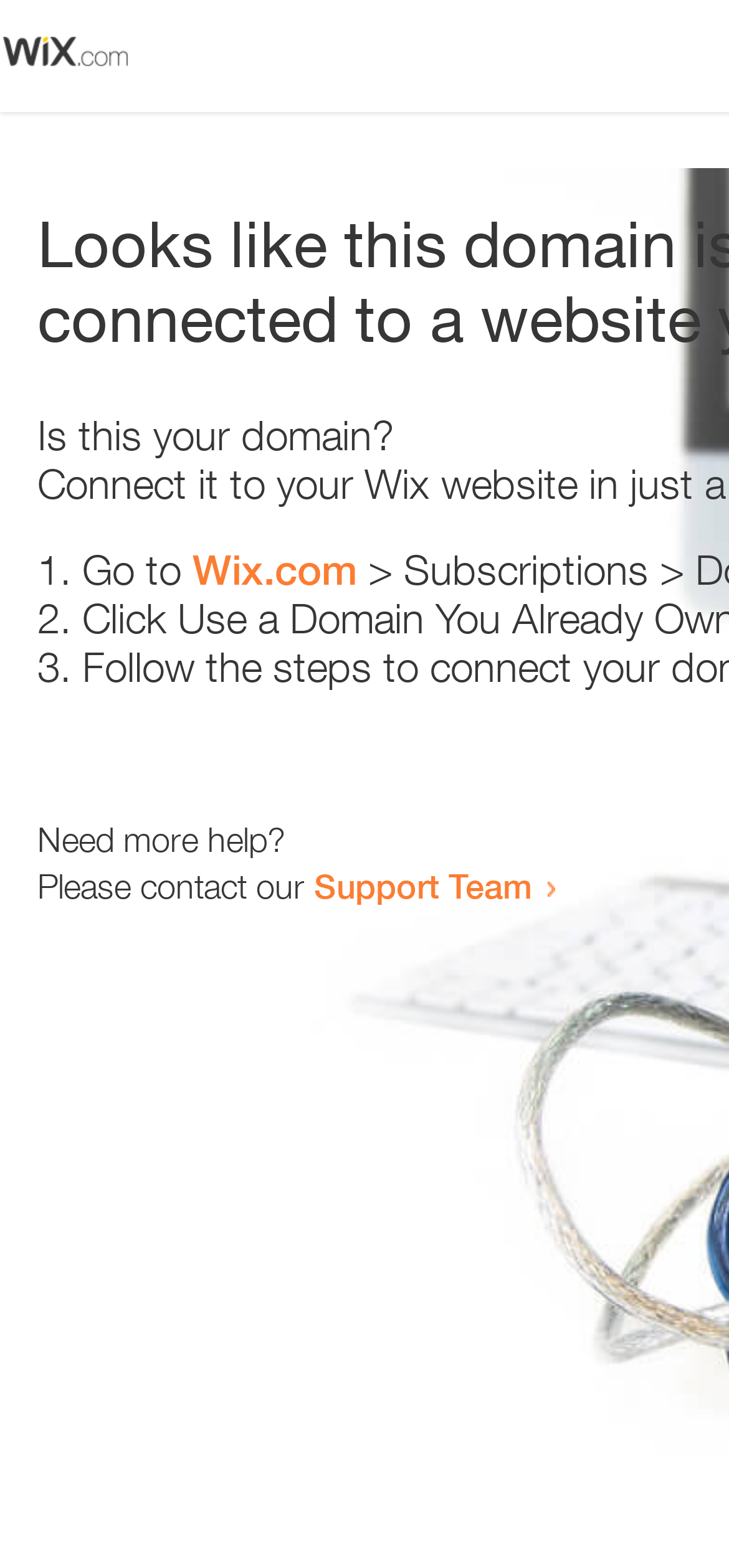What is the tone of the webpage?
By examining the image, provide a one-word or phrase answer.

Helpful